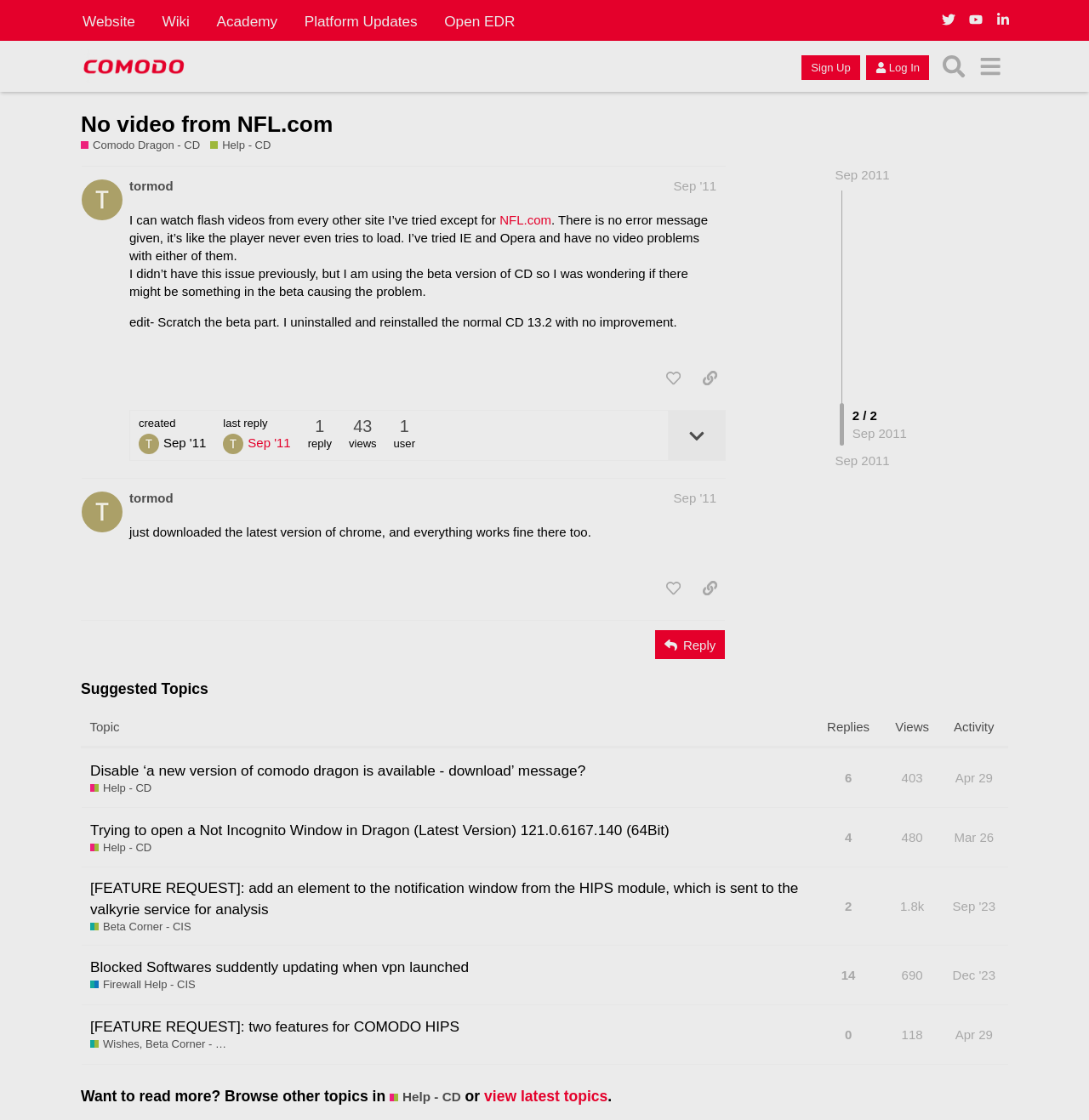Answer the question in a single word or phrase:
What is the date of the last reply in the first post?

Sep 3, 2011 3:27 pm